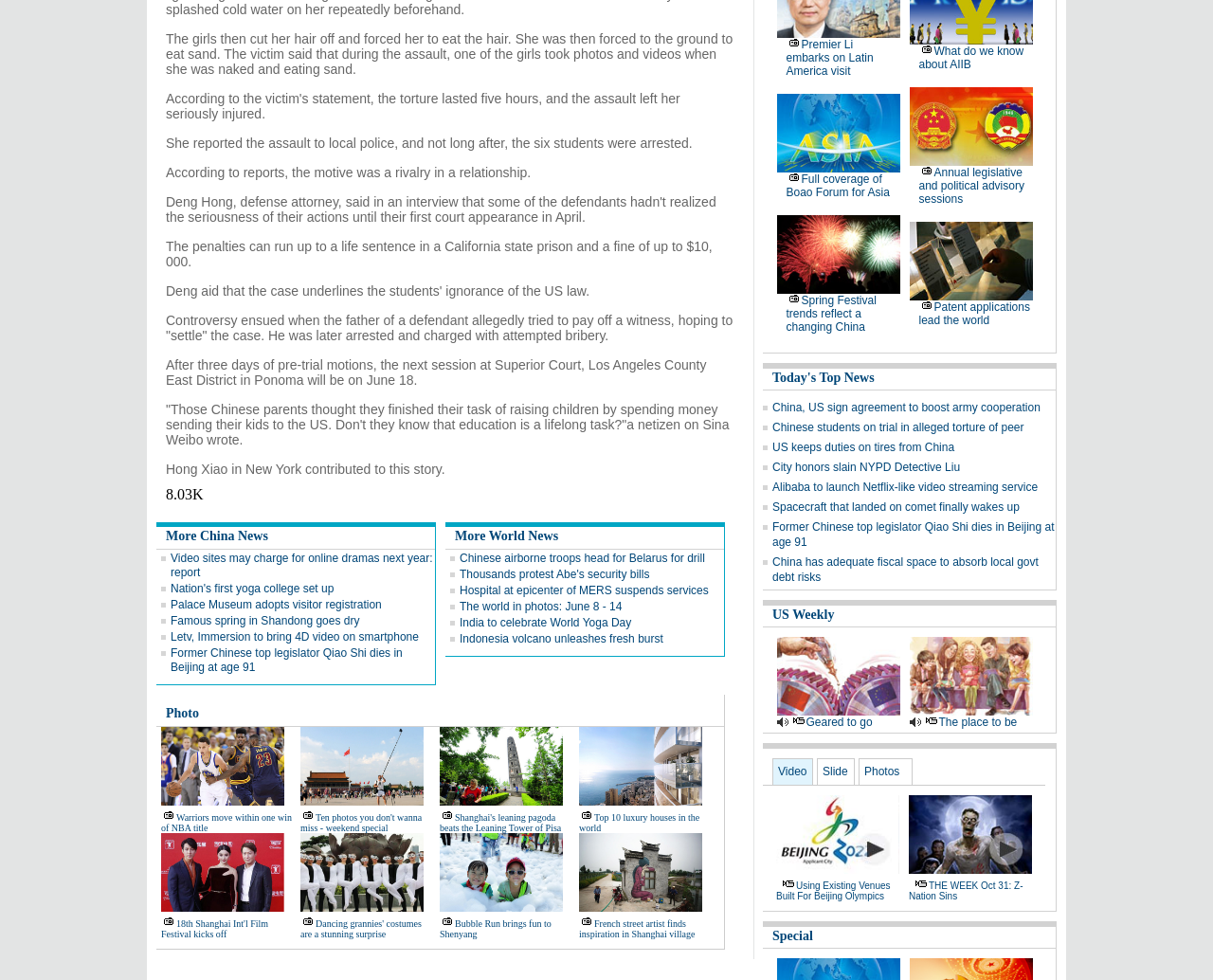Find the bounding box coordinates for the HTML element specified by: "More China News".

[0.137, 0.54, 0.221, 0.554]